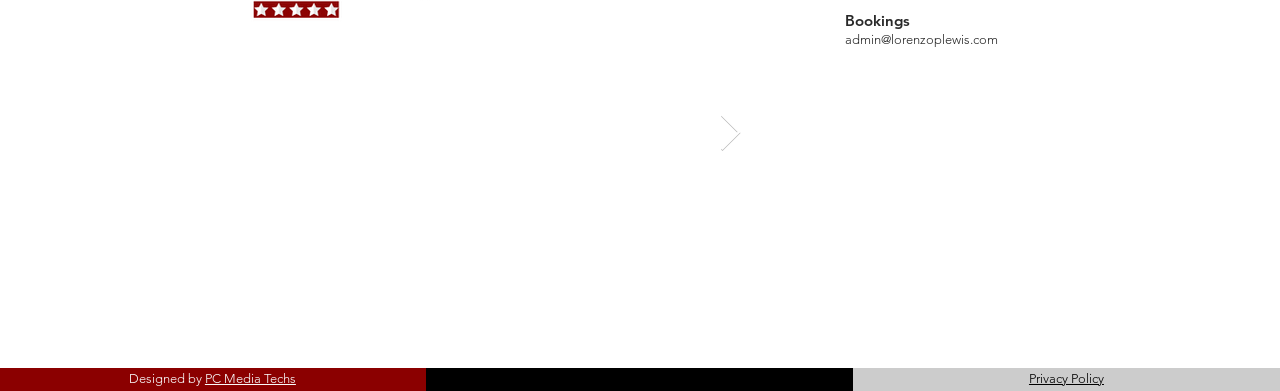What is the email address listed?
Provide a thorough and detailed answer to the question.

The email address 'admin@lorenzoplewis.com' is listed, possibly for contact or administrative purposes, given its placement near the top of the page.